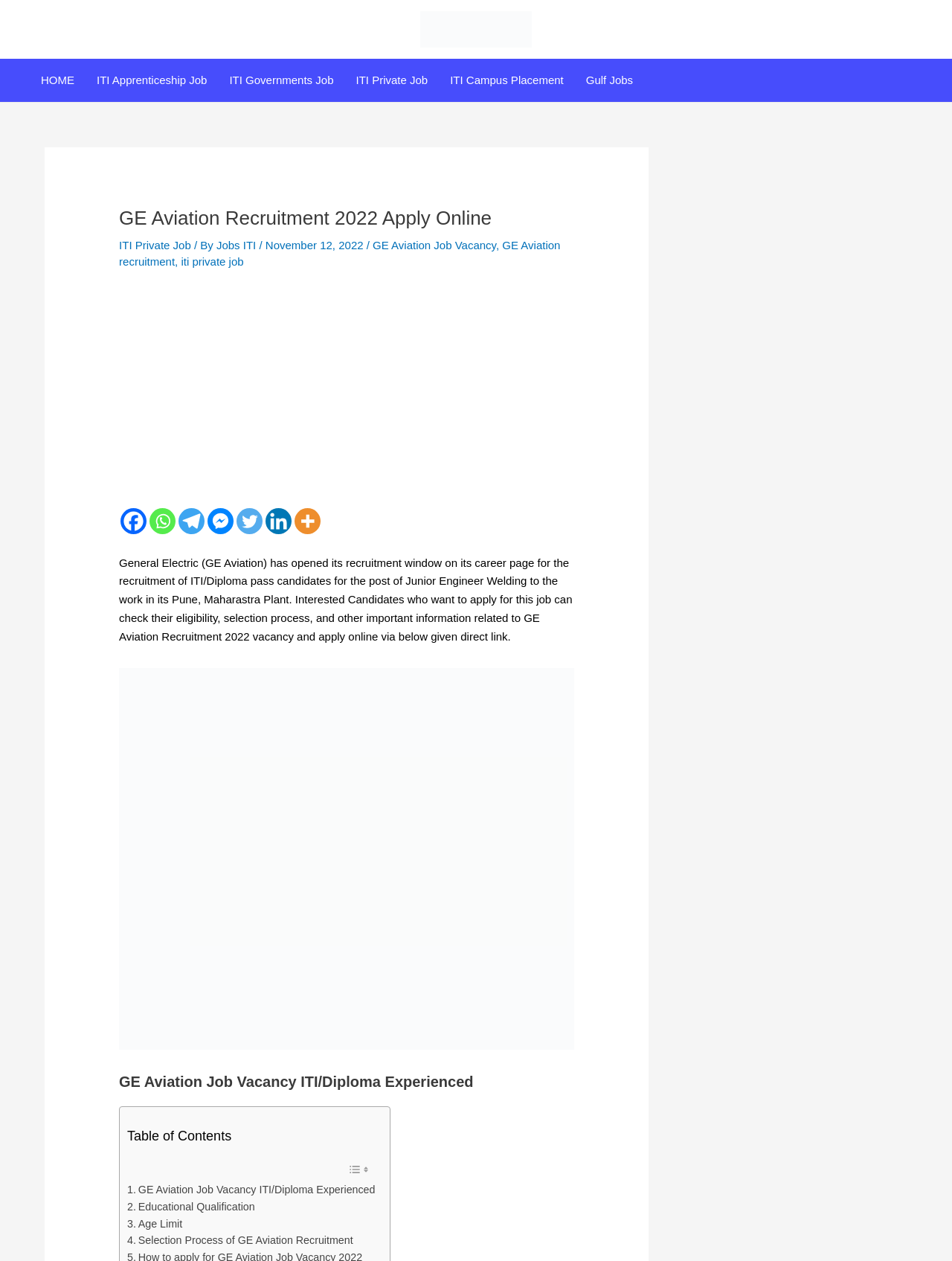Explain the contents of the webpage comprehensively.

The webpage is about GE Aviation Recruitment 2022, specifically for ITI and Diploma job vacancies. At the top, there is a navigation menu with links to different sections of the website, including "HOME", "ITI Apprenticeship Job", "ITI Governments Job", and more. Below the navigation menu, there is a header section with a heading that reads "GE Aviation Recruitment 2022 Apply Online".

On the left side of the page, there are social media links to Facebook, Whatsapp, Telegram, and more. Below these links, there is a section with a static text that provides information about the GE Aviation recruitment, including the job post, eligibility, selection process, and a direct link to apply online.

To the right of the social media links, there is an image with the text "Jobs ITI" and a link to "ITI Private Job". Below this image, there is a section with a heading that reads "GE Aviation Job Vacancy ITI/Diploma Experienced" and a table of contents with links to different sections, including "Educational Qualification", "Age Limit", and "Selection Process of GE Aviation Recruitment".

At the bottom of the page, there is a large image with the text "GE Aviation Recruitment Latest job vacancy" and a figure with an image. The overall layout of the page is organized, with clear headings and concise text, making it easy to navigate and find the desired information.